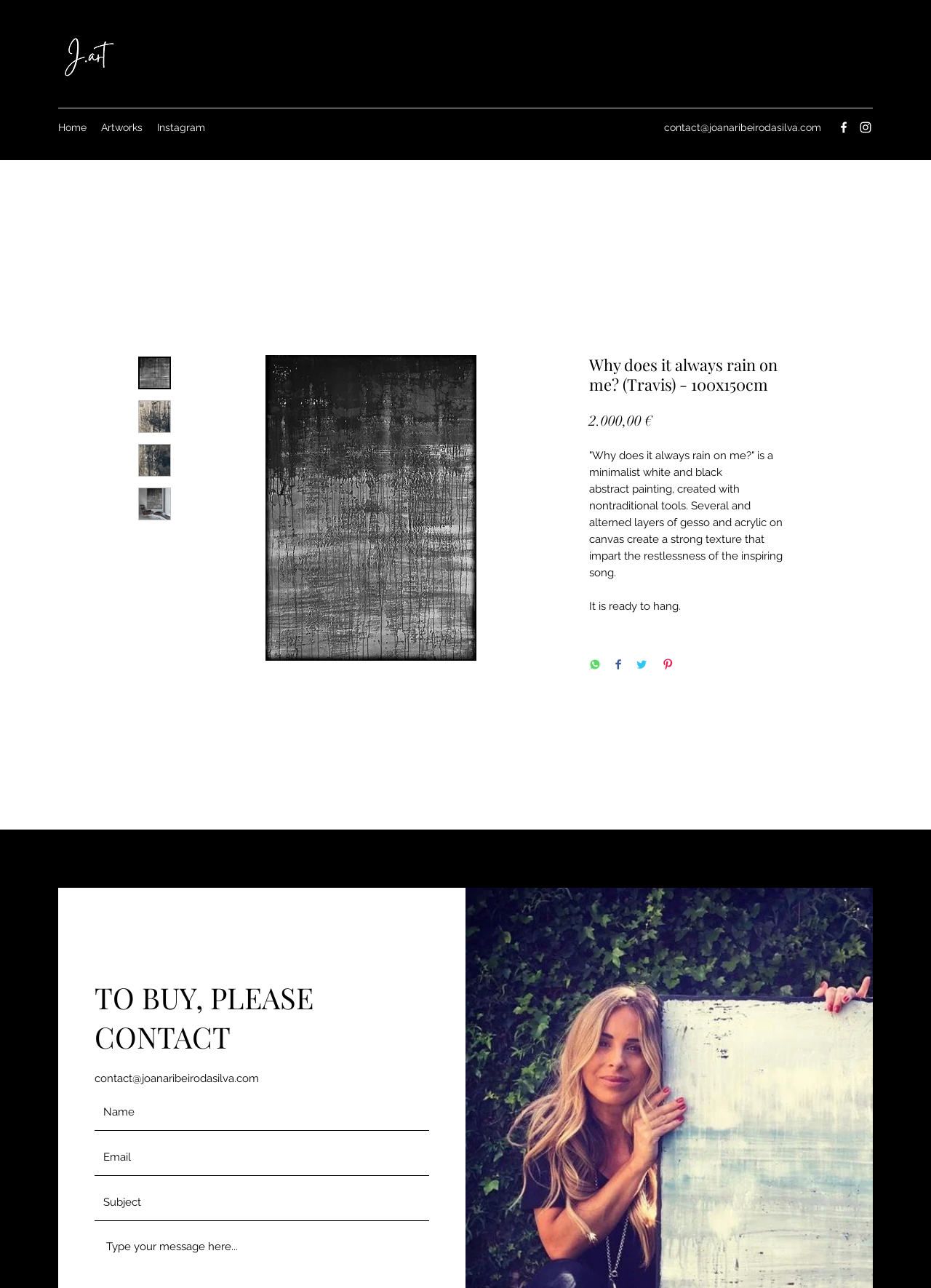Extract the main title from the webpage.

Why does it always rain on me? (Travis) - 100x150cm